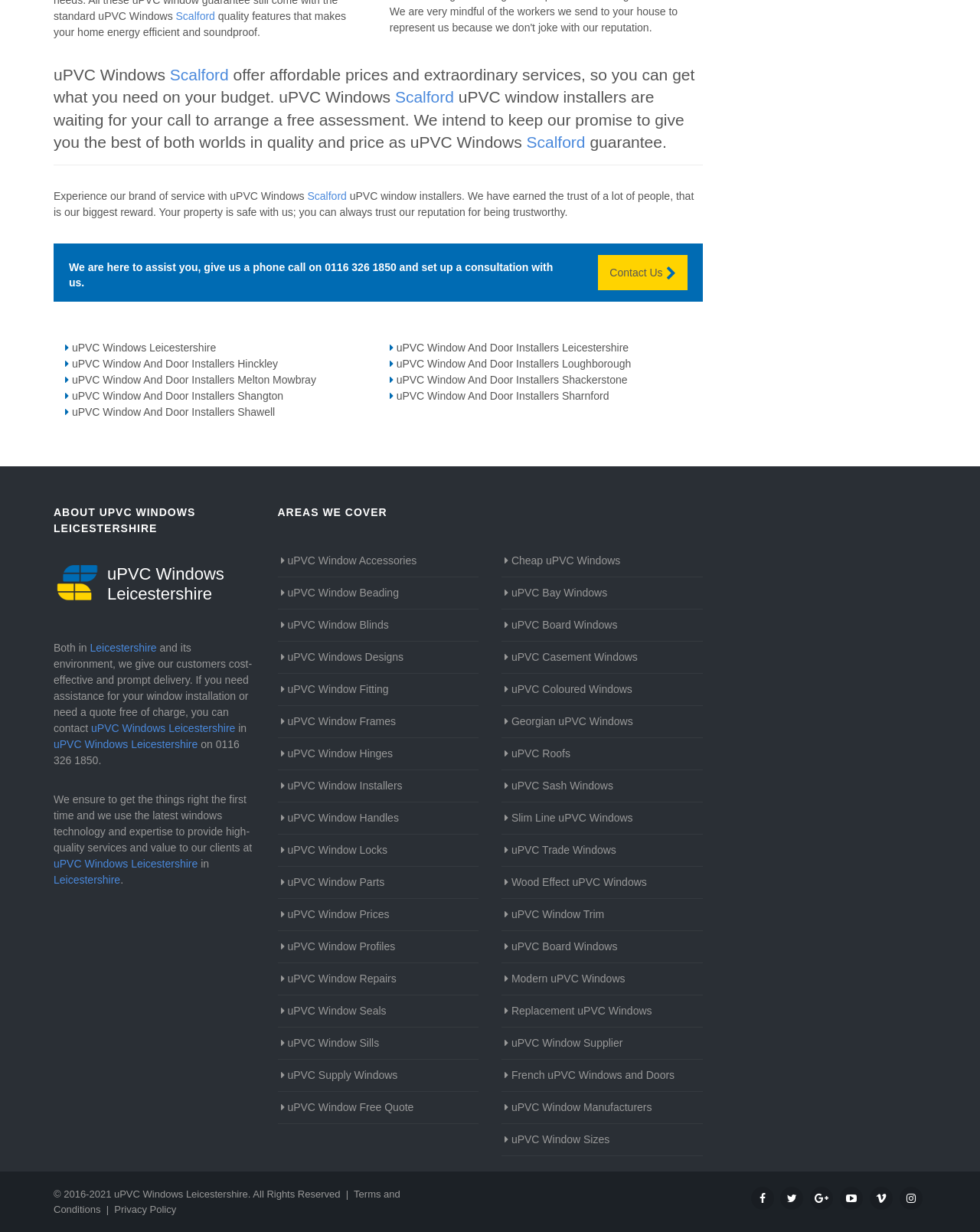Determine the bounding box coordinates of the clickable element to achieve the following action: 'Call the phone number for a free assessment'. Provide the coordinates as four float values between 0 and 1, formatted as [left, top, right, bottom].

[0.331, 0.212, 0.404, 0.222]